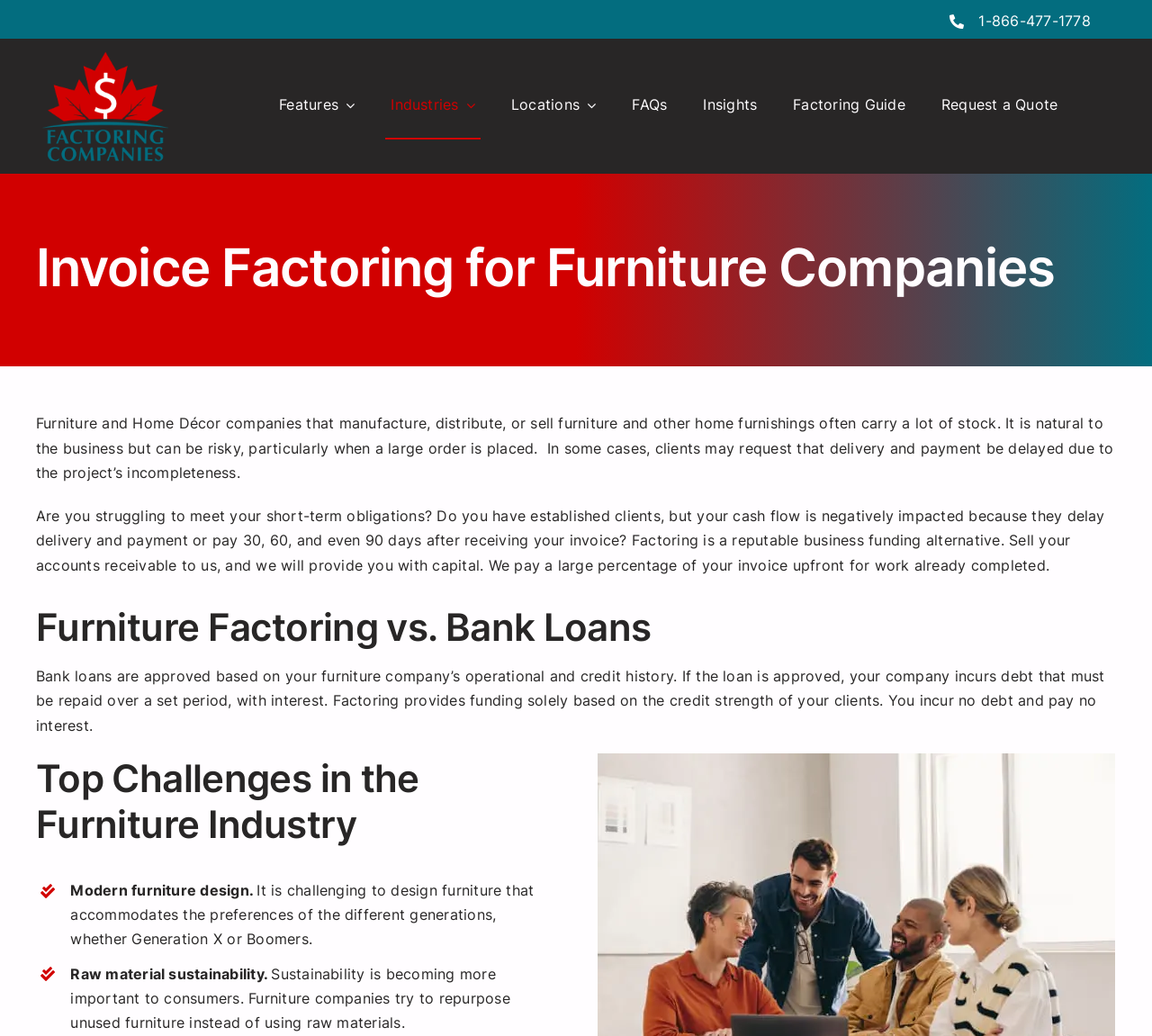Please identify the bounding box coordinates of the area that needs to be clicked to fulfill the following instruction: "Click the 'Request a Quote' link."

[0.812, 0.07, 0.923, 0.135]